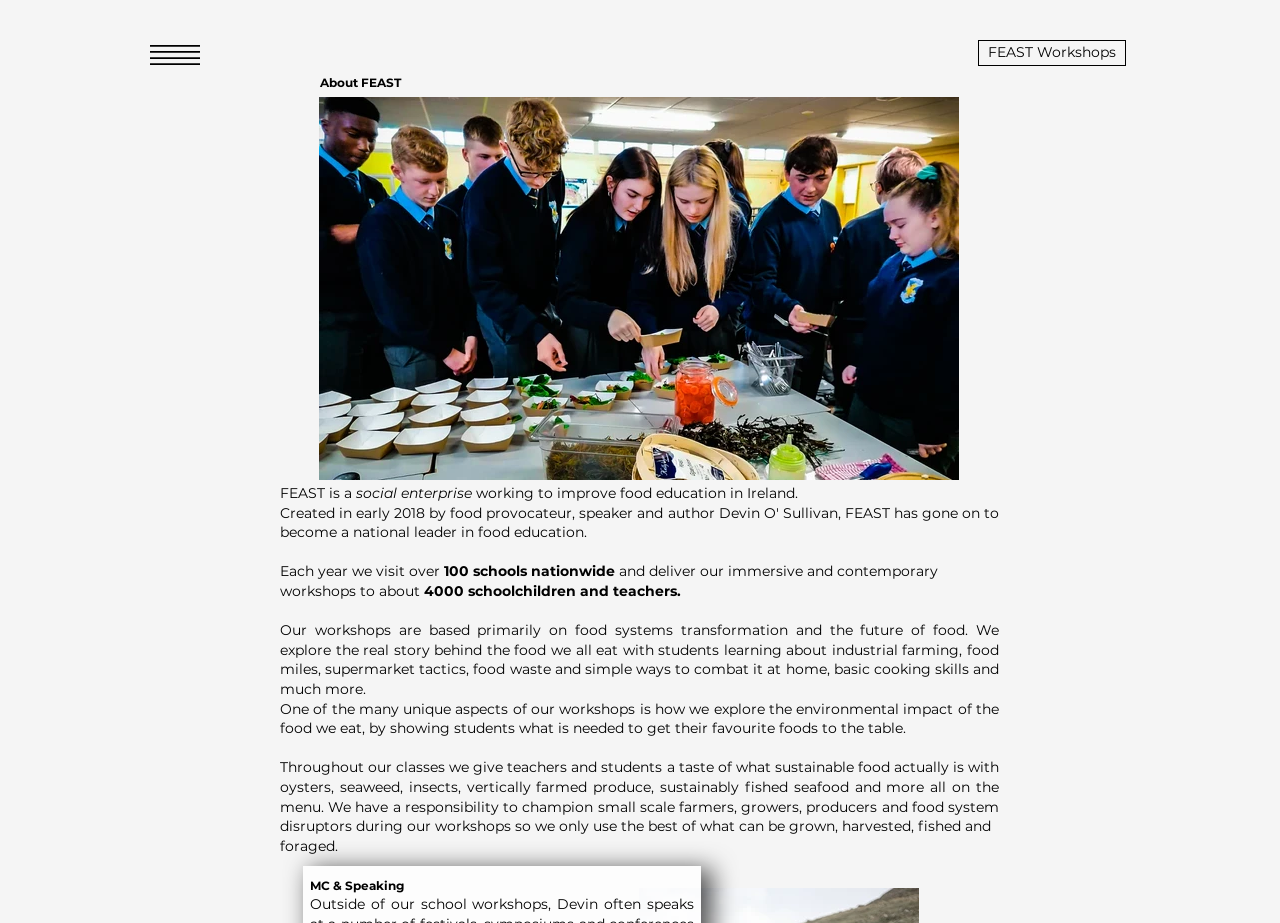What is the topic of the text section starting with 'One of the many unique aspects...'?
Please use the visual content to give a single word or phrase answer.

environmental impact